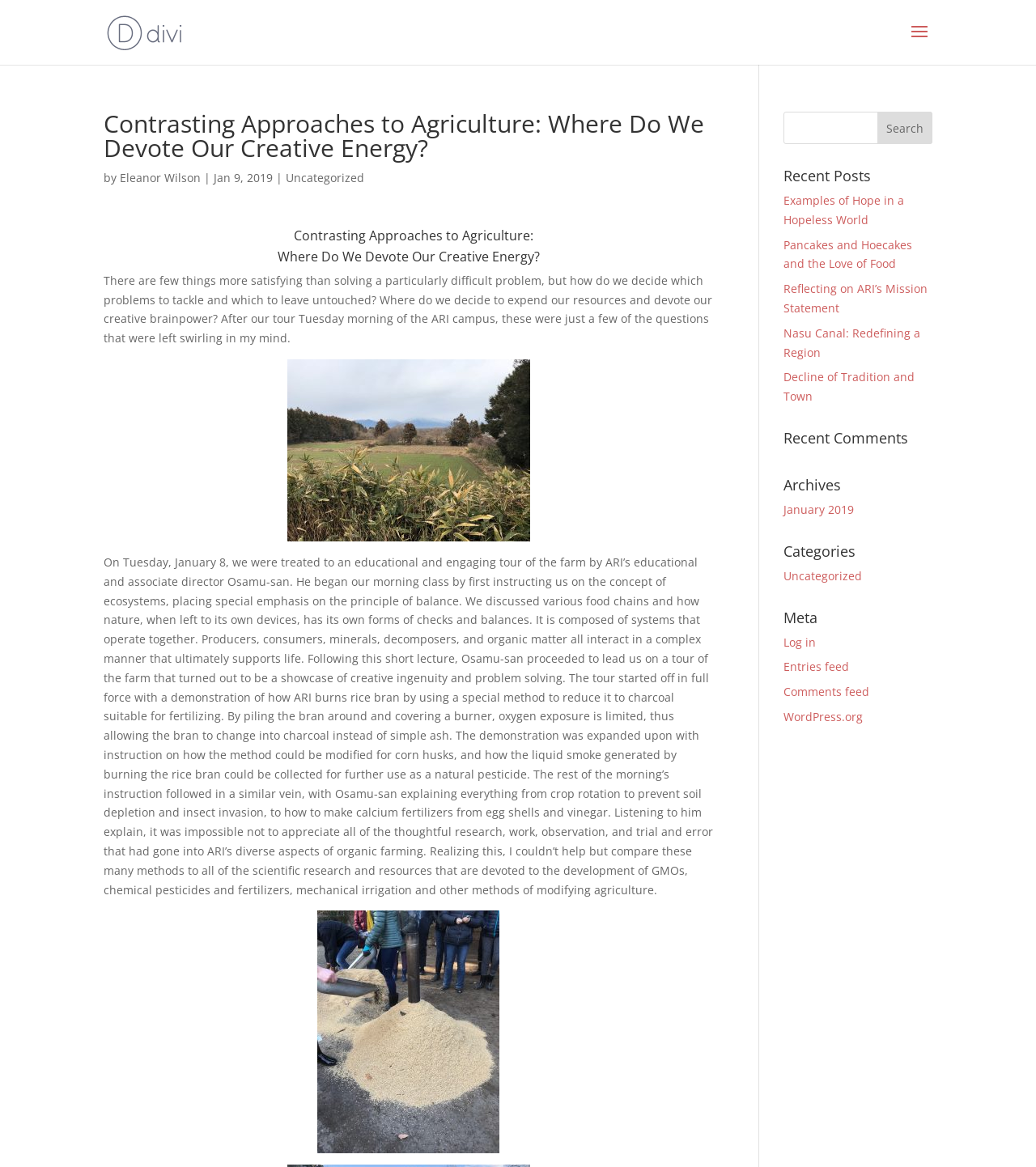Pinpoint the bounding box coordinates of the element to be clicked to execute the instruction: "View recent posts".

[0.756, 0.144, 0.9, 0.164]